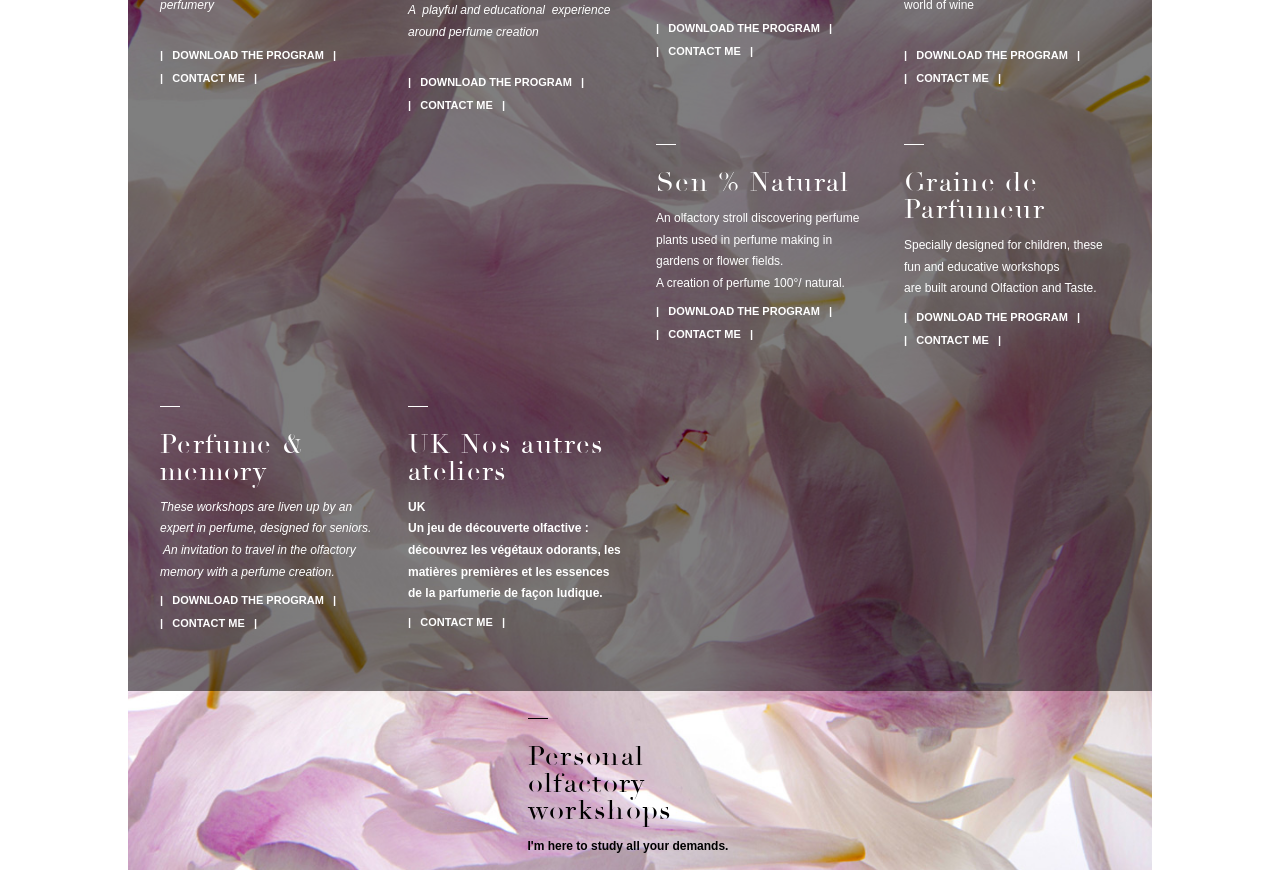How many times is the 'DOWNLOAD THE PROGRAM' link mentioned?
Refer to the image and provide a one-word or short phrase answer.

Five